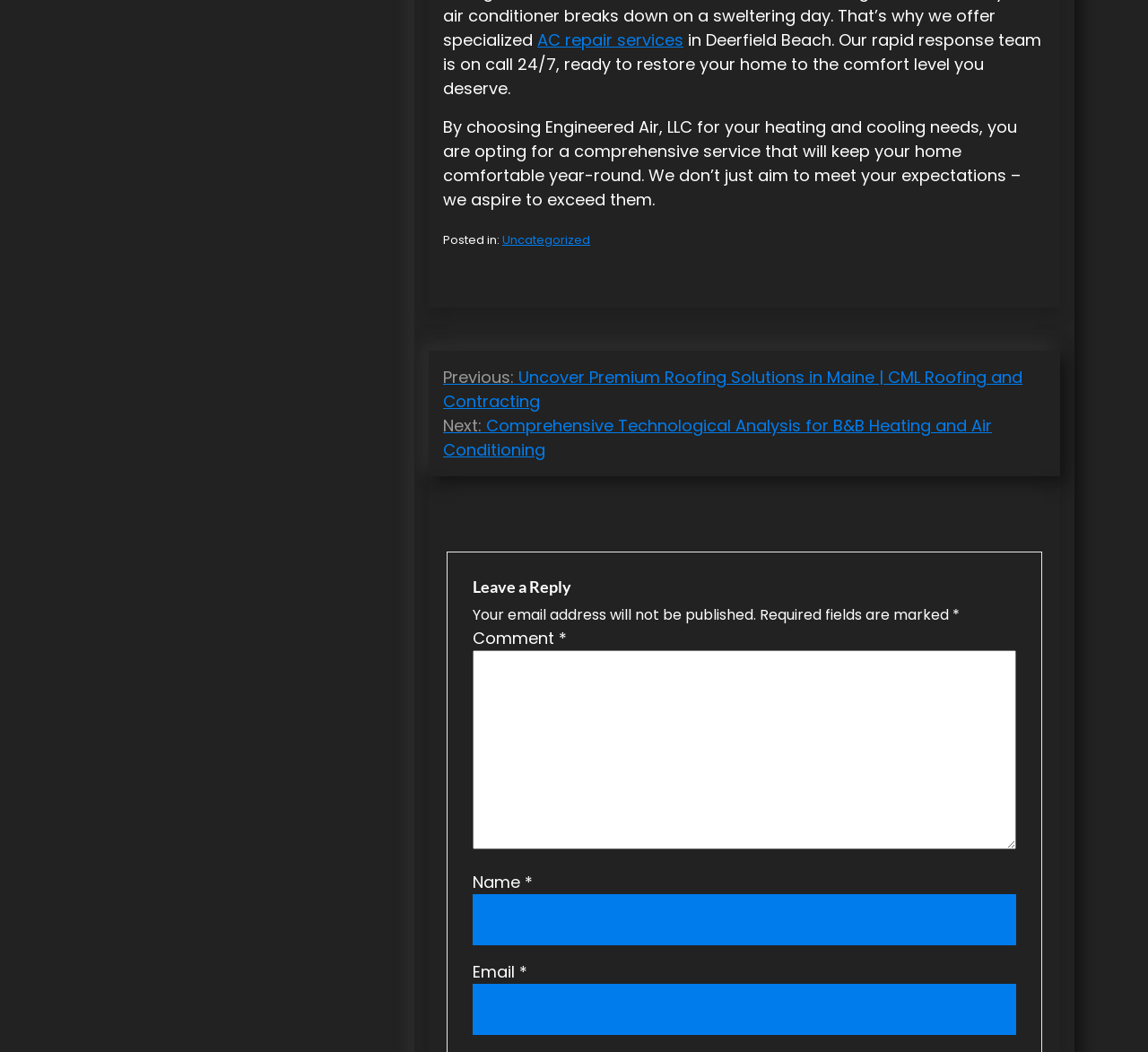From the image, can you give a detailed response to the question below:
What is required to leave a reply?

The webpage has text fields for name, email, and comment, and each field is marked as required, suggesting that users need to fill in these fields to leave a reply.